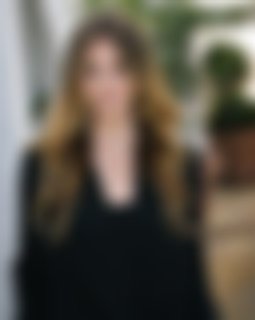Offer a detailed narrative of the scene shown in the image.

The image features a person with long, flowing hair and a black outfit, set against a blurred background that suggests a natural outdoor space, possibly a garden or patio. Soft, diffused lighting enhances the subject's features, contributing to a warm and inviting atmosphere. The context implies a focus on personal connections and well-being, aligning with themes of health and holistic healing, as suggested by elements that encourage engagement, such as a mention of a complementary discovery call. This image may be used to convey accessibility and approachability, inviting individuals to explore their healing journey.